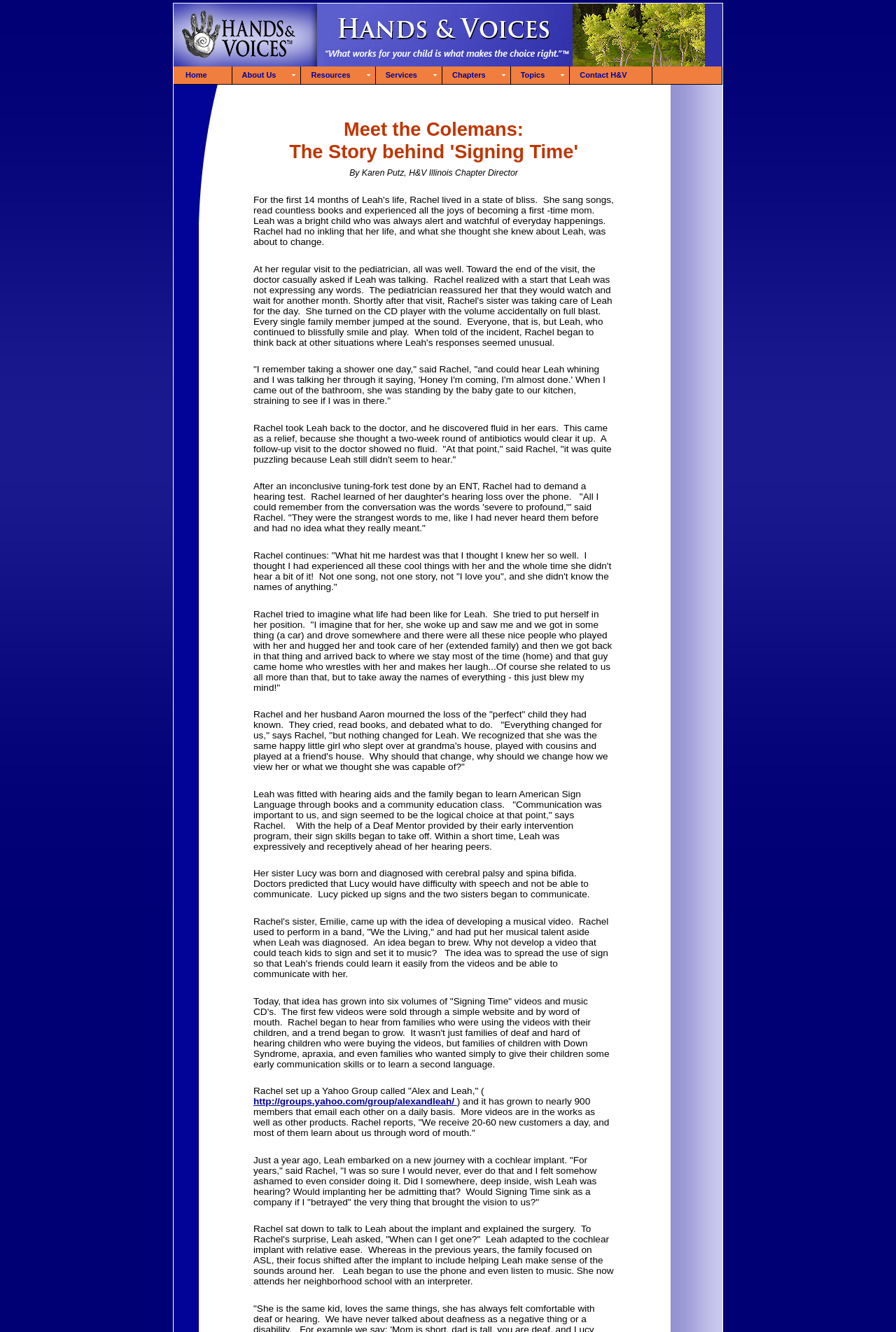What is the purpose of the organization?
Based on the image, answer the question with a single word or brief phrase.

support to families with children who are deaf or hard of hearing